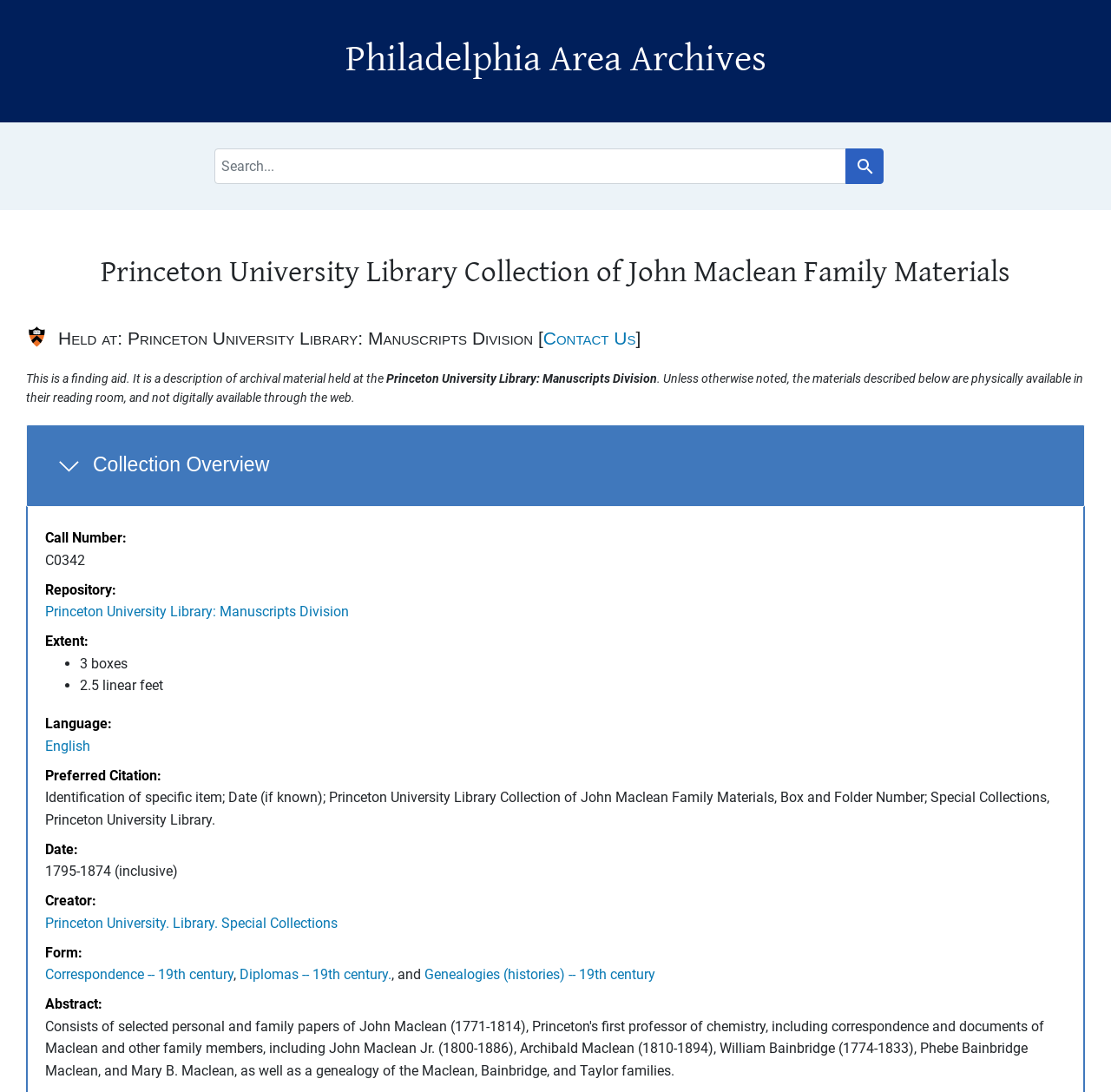What is the language of the collection?
Using the information from the image, answer the question thoroughly.

I found the answer by looking at the description list detail element with the link text 'English' which is located in the collection overview section of the webpage, indicating that the language of the collection is English.